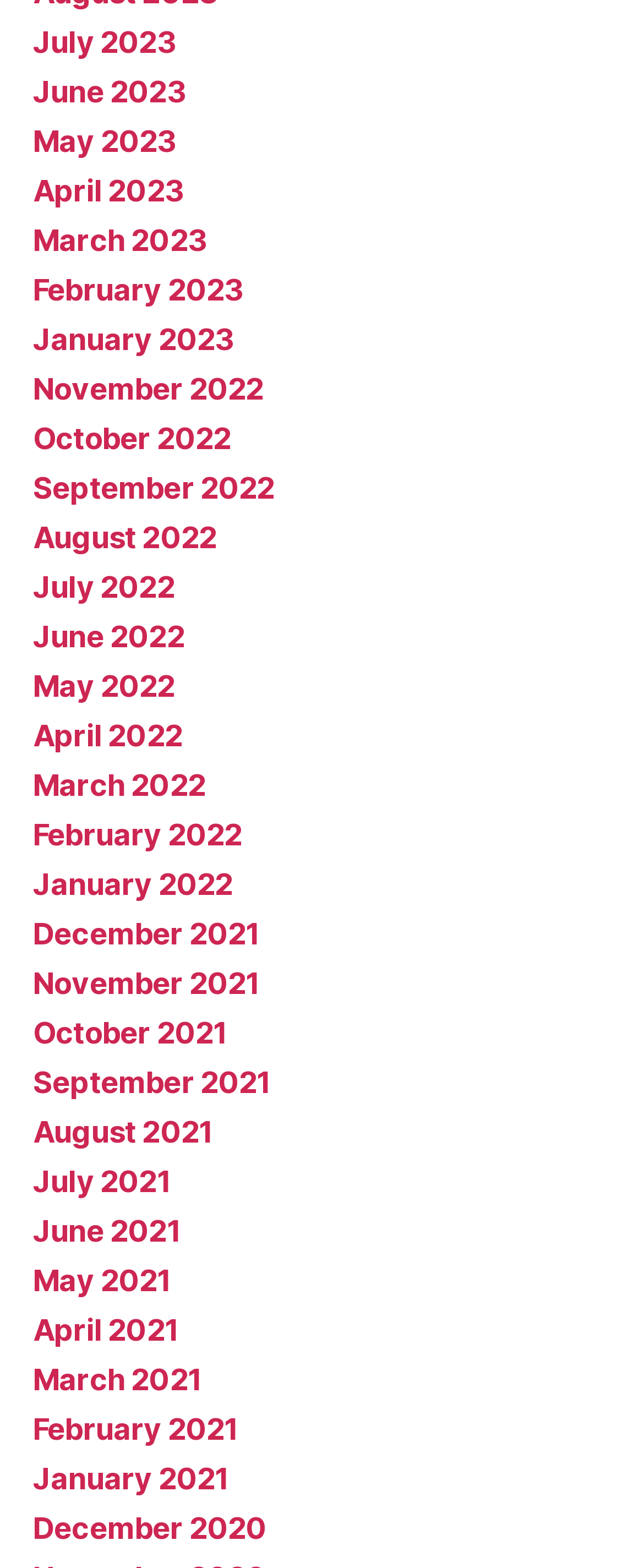Determine the bounding box coordinates of the clickable element to achieve the following action: 'Browse December 2020'. Provide the coordinates as four float values between 0 and 1, formatted as [left, top, right, bottom].

[0.051, 0.963, 0.414, 0.985]